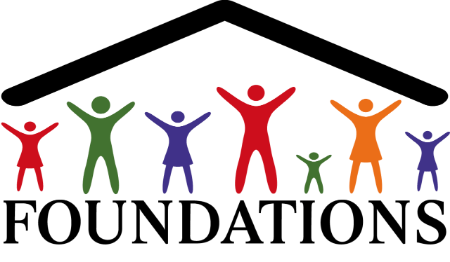Provide a thorough and detailed caption for the image.

The image features a vibrant logo for the "Foundations" program, which is designed to symbolize community and togetherness. The artwork displays a stylized home icon with a prominent roof above a diverse group of figures, each representing different ages and genders, united in a joyful pose. 

The figures are shown in multiple colors—green, red, purple, orange, and blue—highlighting inclusivity and diversity. The word "FOUNDATIONS" is displayed in bold, black letters beneath the figures, signifying the program's emphasis on establishing strong spiritual roots. This logo encapsulates the mission of equipping individuals of all ages to build firm foundations on the Word of God, as promoted through Ambassador’s Sunday School program, which serves a varied age range from PreK to adults, fostering growth in faith and community engagement.